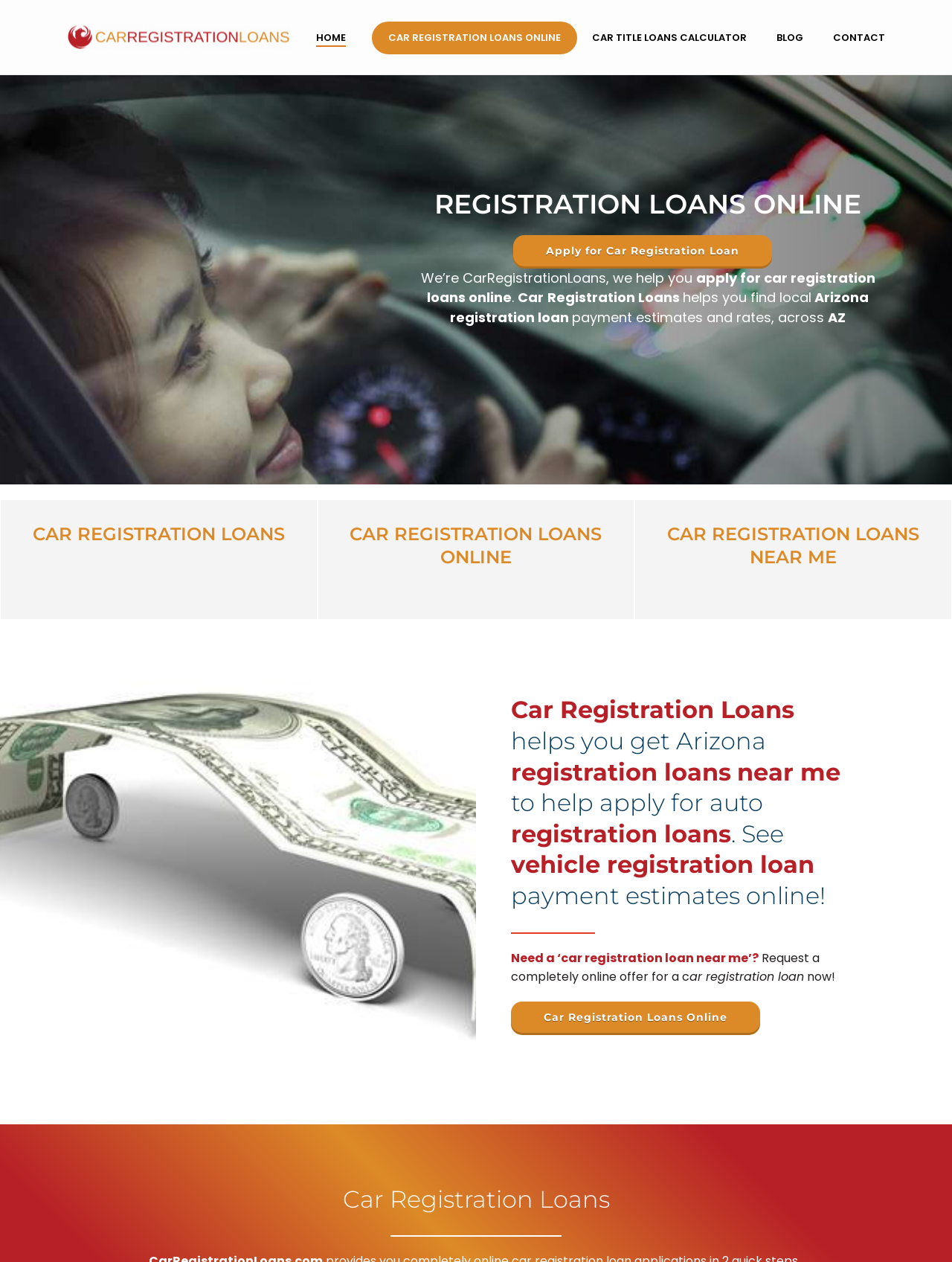Please find the bounding box for the UI component described as follows: "Apply for Car Registration Loan".

[0.539, 0.186, 0.811, 0.211]